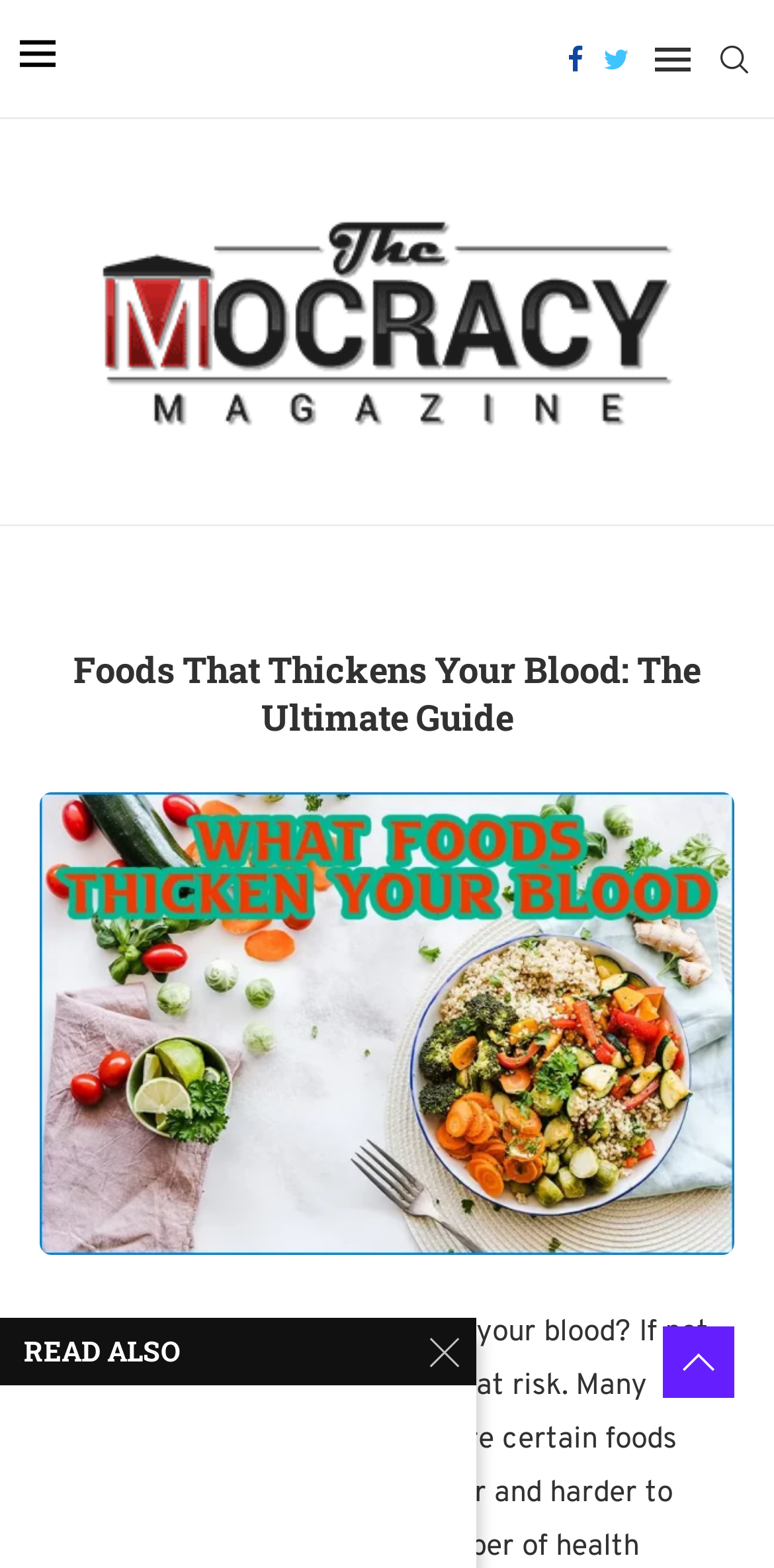What is the logo of the website?
Please answer using one word or phrase, based on the screenshot.

The Mocracy